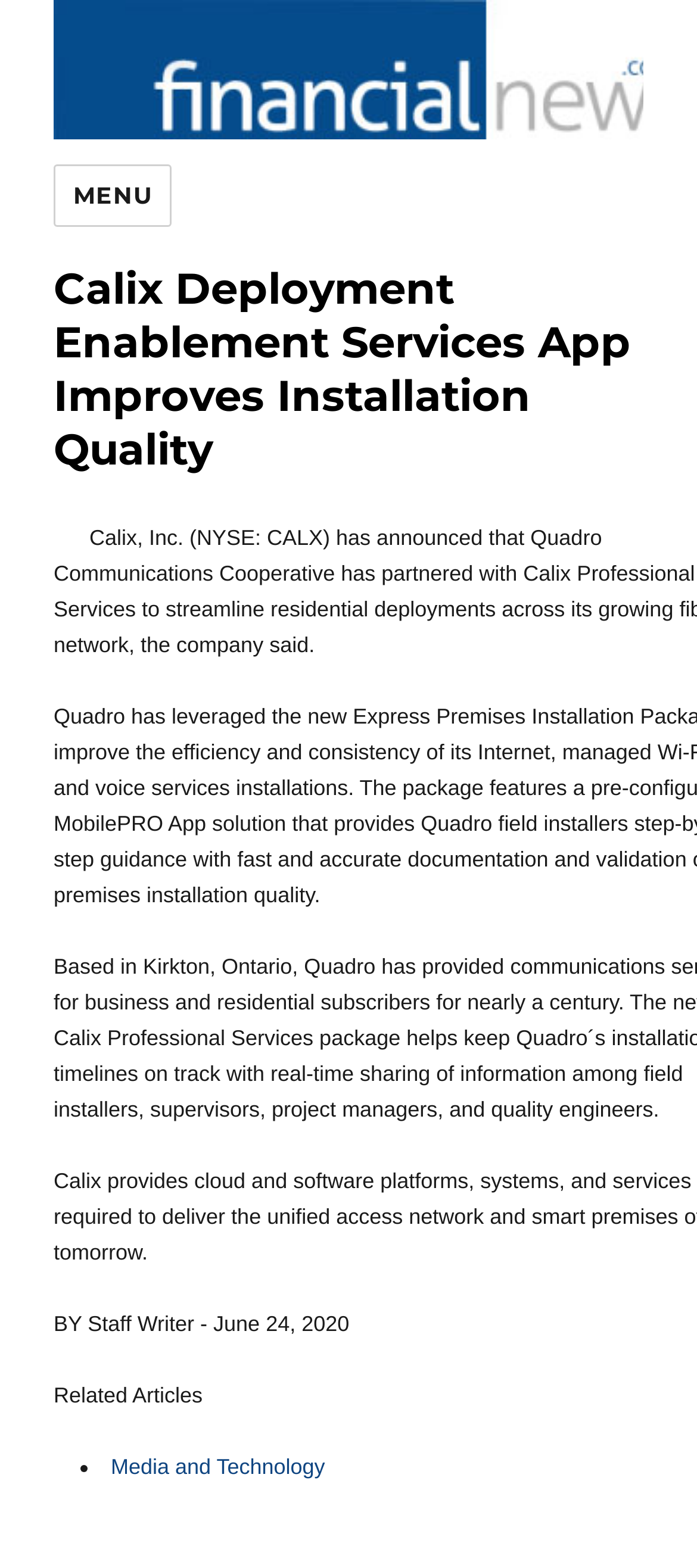Use a single word or phrase to respond to the question:
What is the author of the article?

Staff Writer